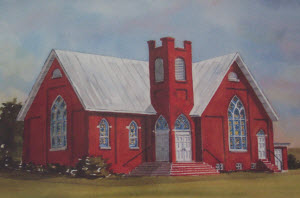What is the color of the church's exterior?
Please provide a detailed answer to the question.

The caption describes the church as having a 'striking red exterior', which suggests that the dominant color of the church's exterior is red.